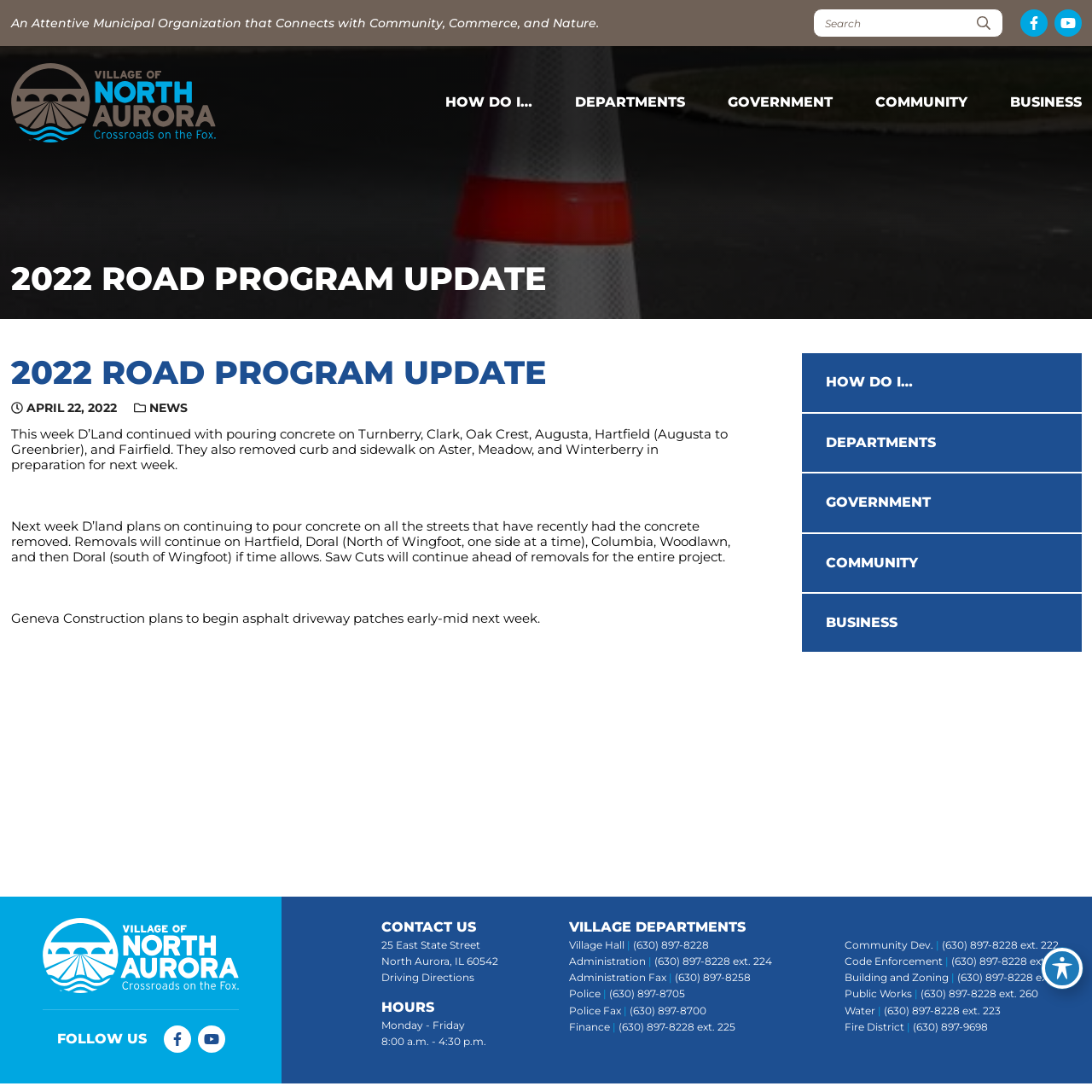Please pinpoint the bounding box coordinates for the region I should click to adhere to this instruction: "Contact the Village of North Aurora".

[0.349, 0.841, 0.436, 0.856]